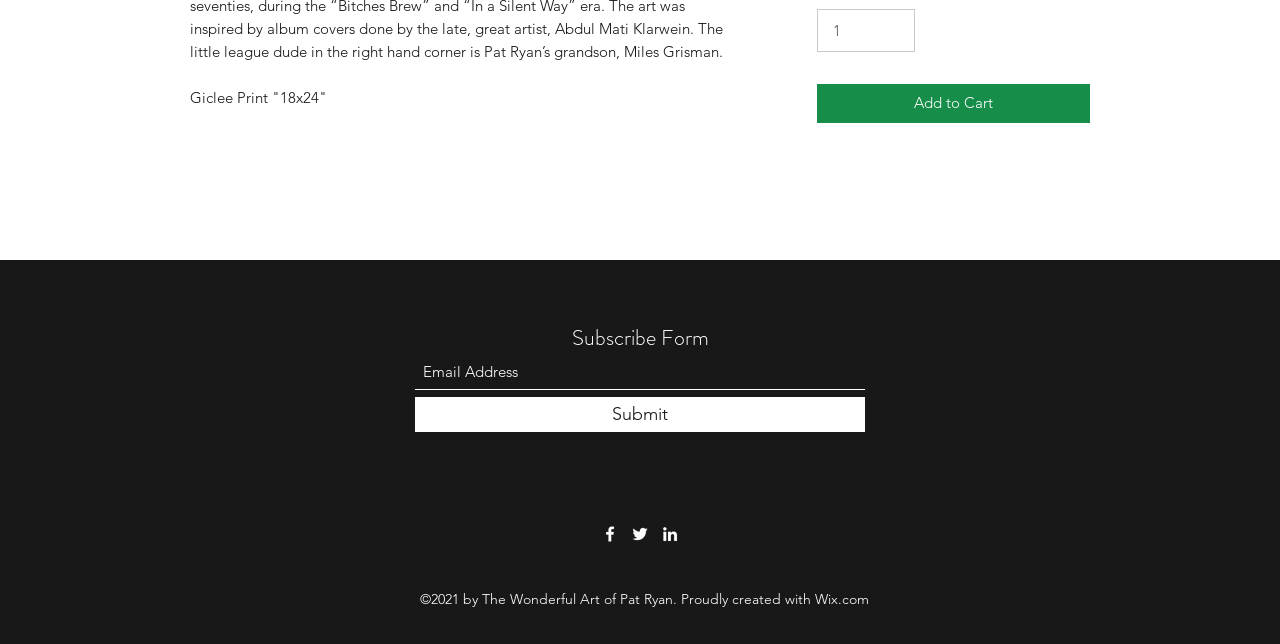What is the purpose of the 'Subscribe Form' section?
Please provide a comprehensive answer based on the information in the image.

I found a heading element with the text 'Subscribe Form' and a textbox element with the label 'Email Address' below it, which suggests that the purpose of this section is to allow users to subscribe with their email address.